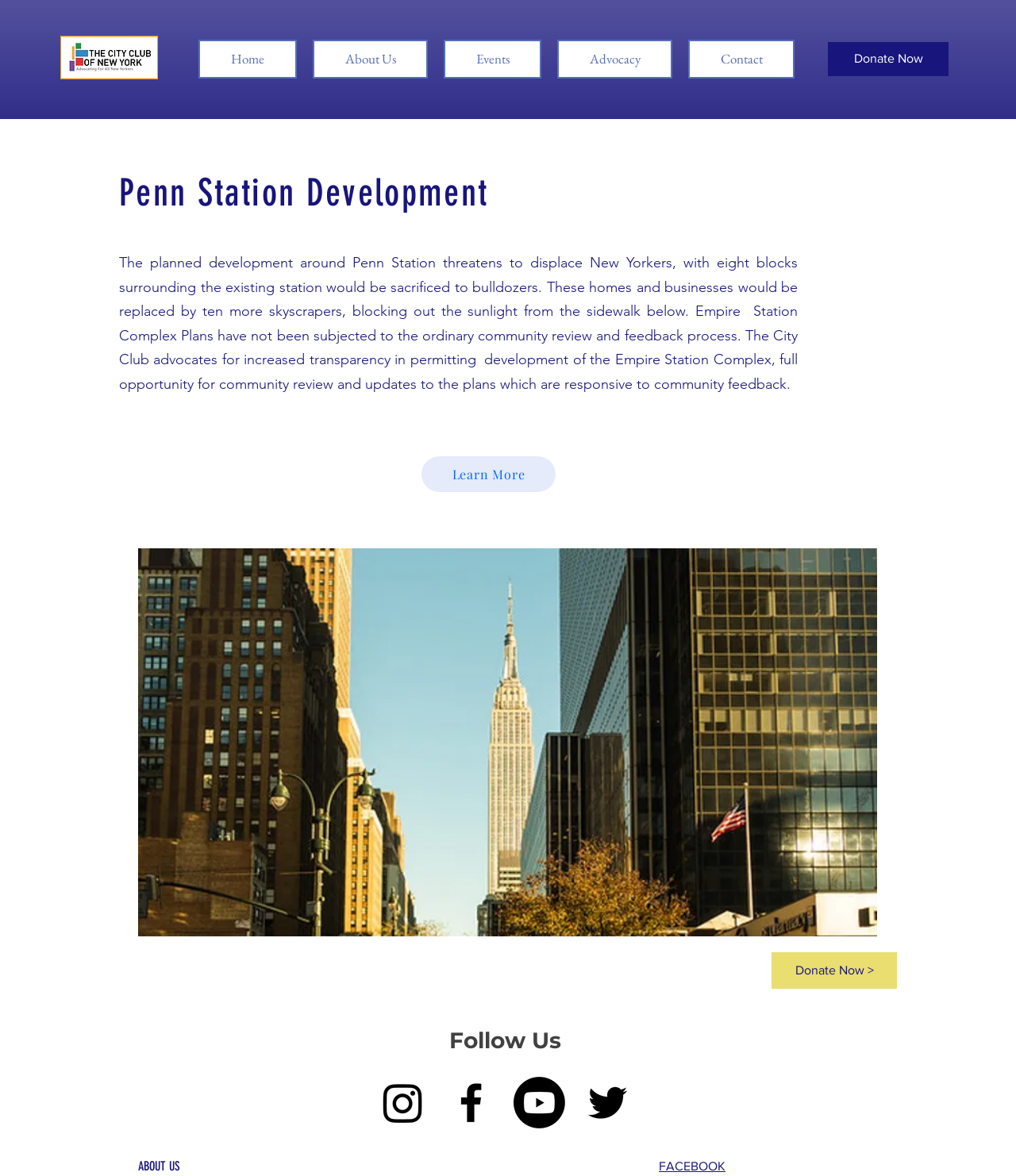Please find the bounding box coordinates of the clickable region needed to complete the following instruction: "Click the 'Share to twitter' button". The bounding box coordinates must consist of four float numbers between 0 and 1, i.e., [left, top, right, bottom].

None